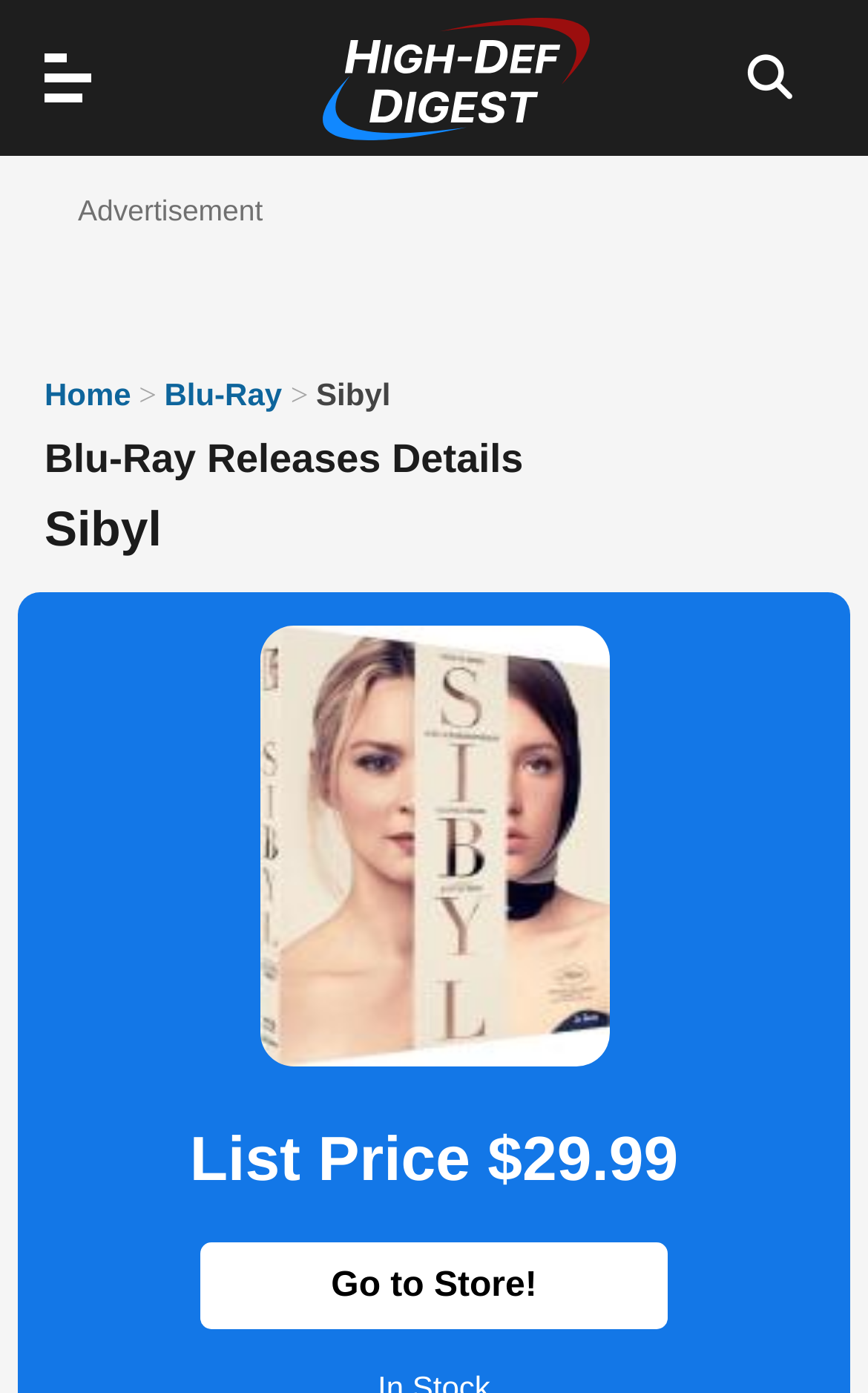Identify the bounding box coordinates of the element that should be clicked to fulfill this task: "Go to Store!". The coordinates should be provided as four float numbers between 0 and 1, i.e., [left, top, right, bottom].

[0.231, 0.892, 0.769, 0.954]